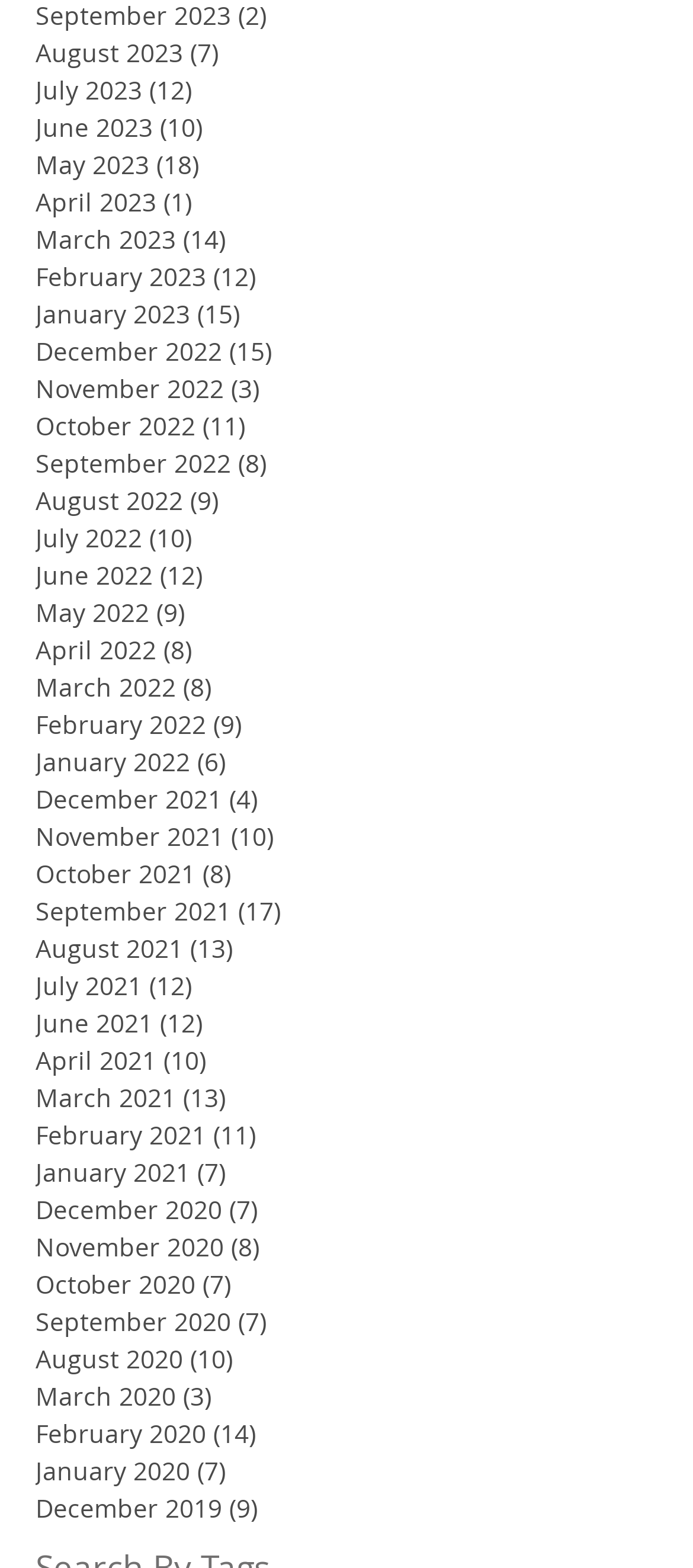Please specify the bounding box coordinates of the region to click in order to perform the following instruction: "View July 2022 posts".

[0.051, 0.331, 0.769, 0.355]